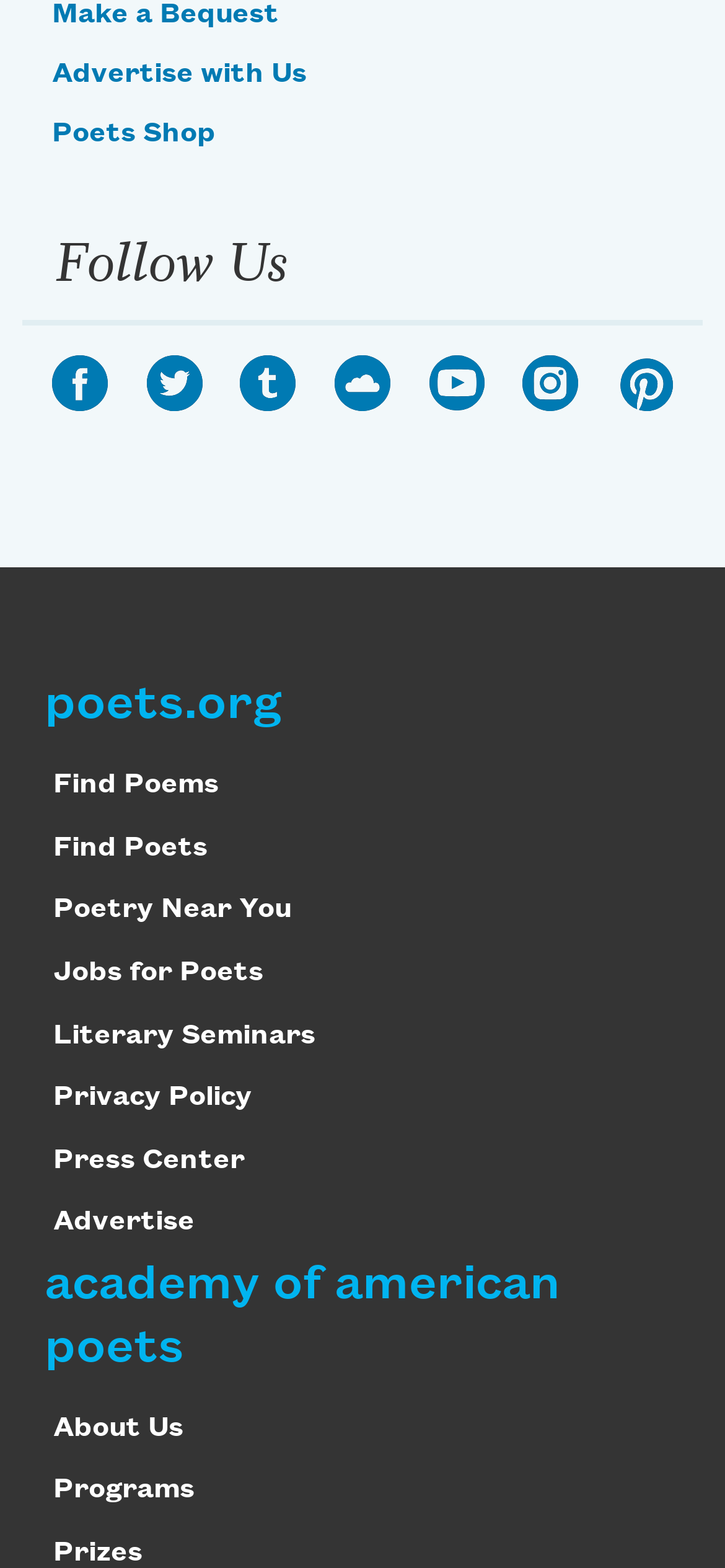Identify the bounding box coordinates of the part that should be clicked to carry out this instruction: "Visit the Poets Shop".

[0.072, 0.076, 0.297, 0.095]